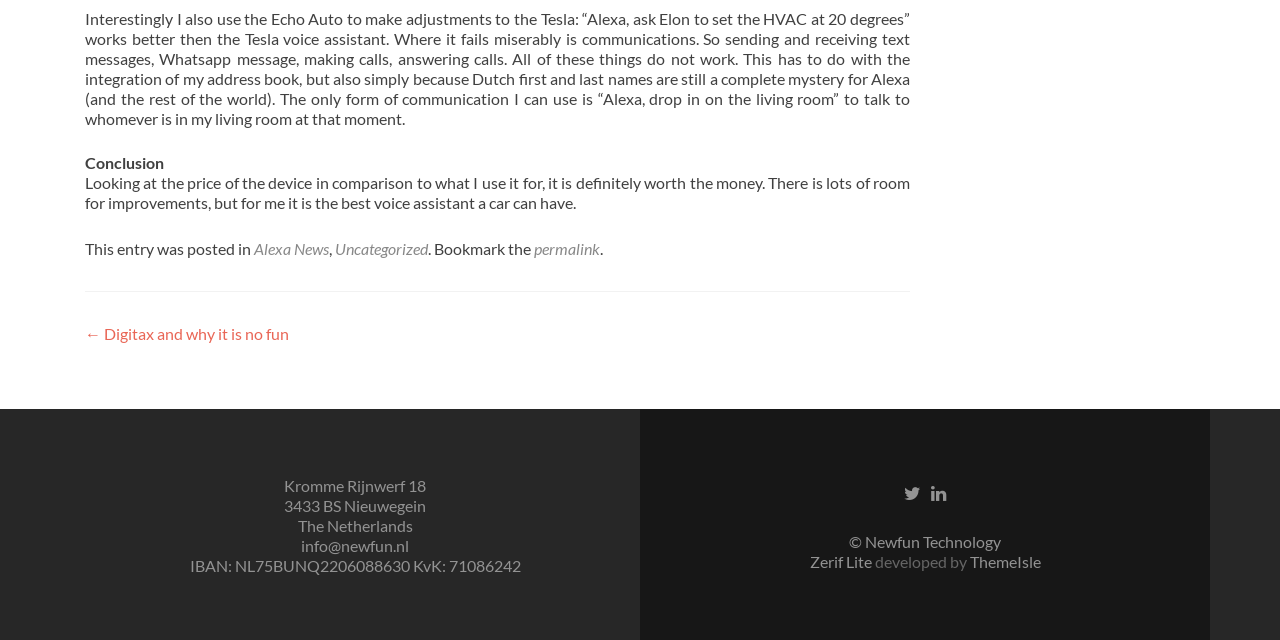Identify the bounding box of the HTML element described as: "Uncategorized".

[0.262, 0.373, 0.334, 0.403]